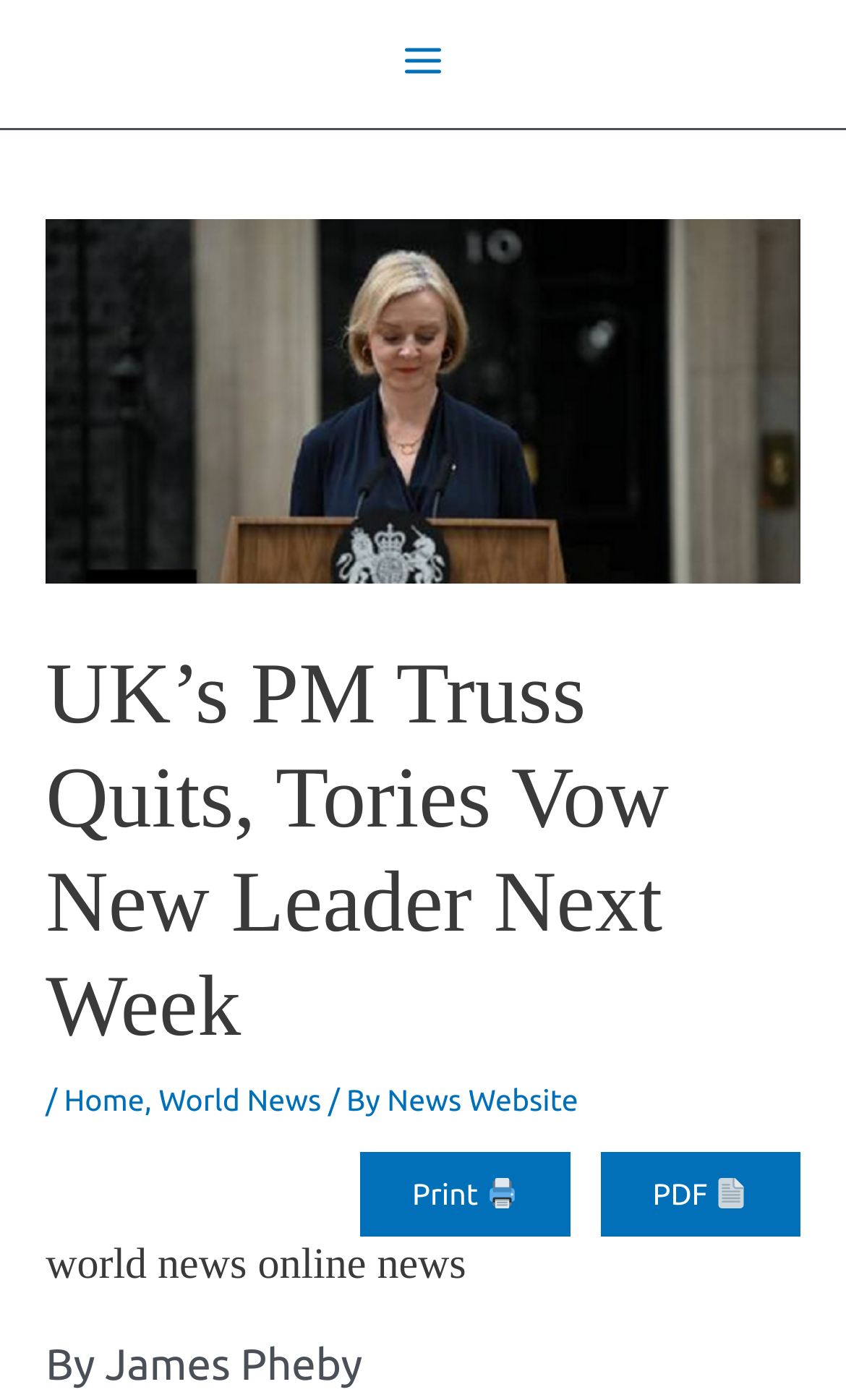Determine the bounding box coordinates of the UI element that matches the following description: "Home". The coordinates should be four float numbers between 0 and 1 in the format [left, top, right, bottom].

[0.076, 0.773, 0.171, 0.798]